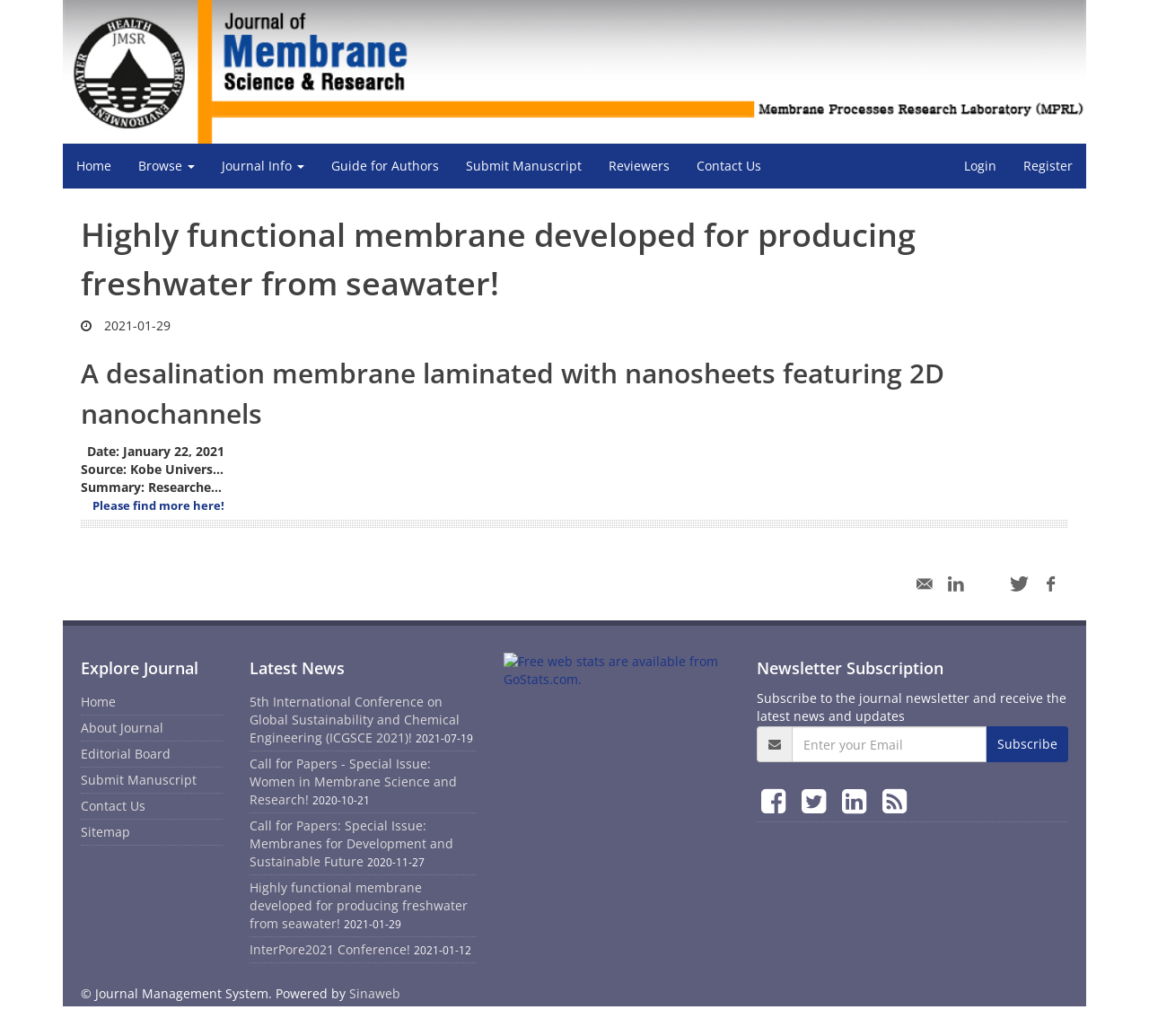From the screenshot, find the bounding box of the UI element matching this description: "Browse". Supply the bounding box coordinates in the form [left, top, right, bottom], each a float between 0 and 1.

[0.109, 0.139, 0.181, 0.182]